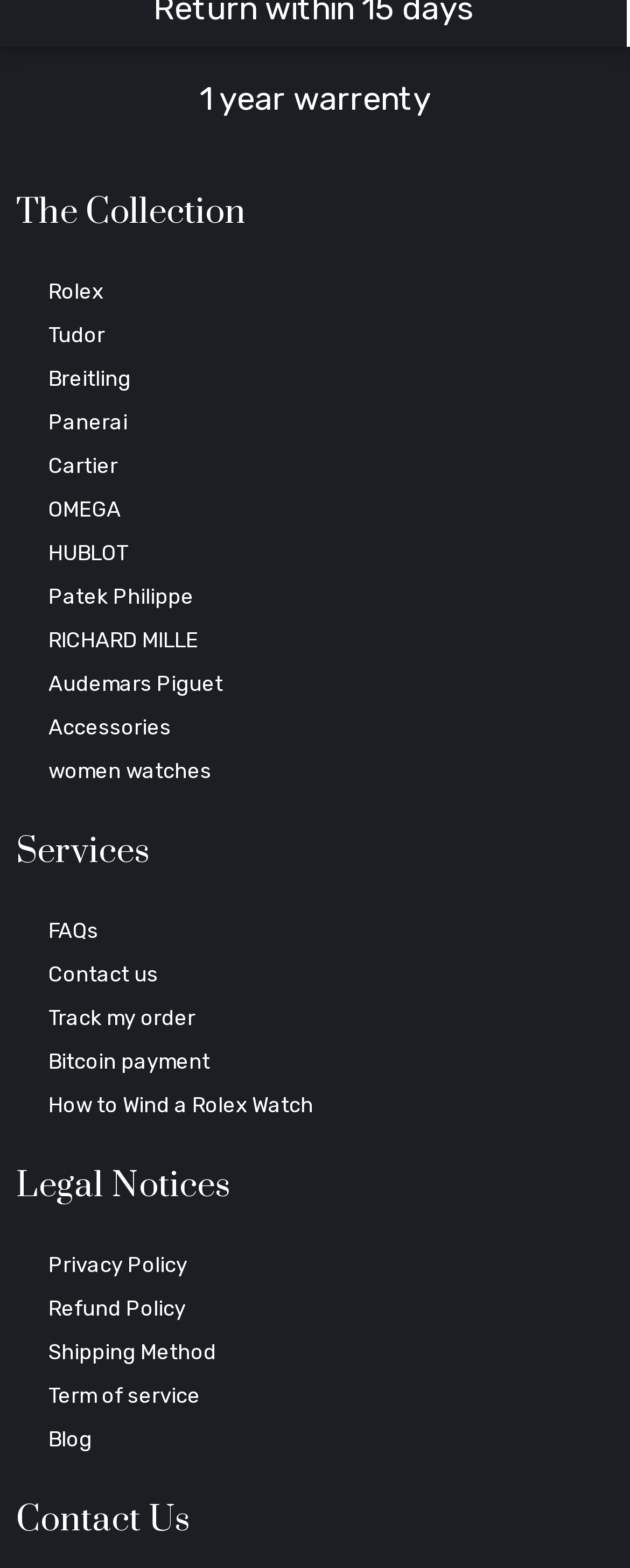Please answer the following query using a single word or phrase: 
What is the last link mentioned under The Collection?

women watches